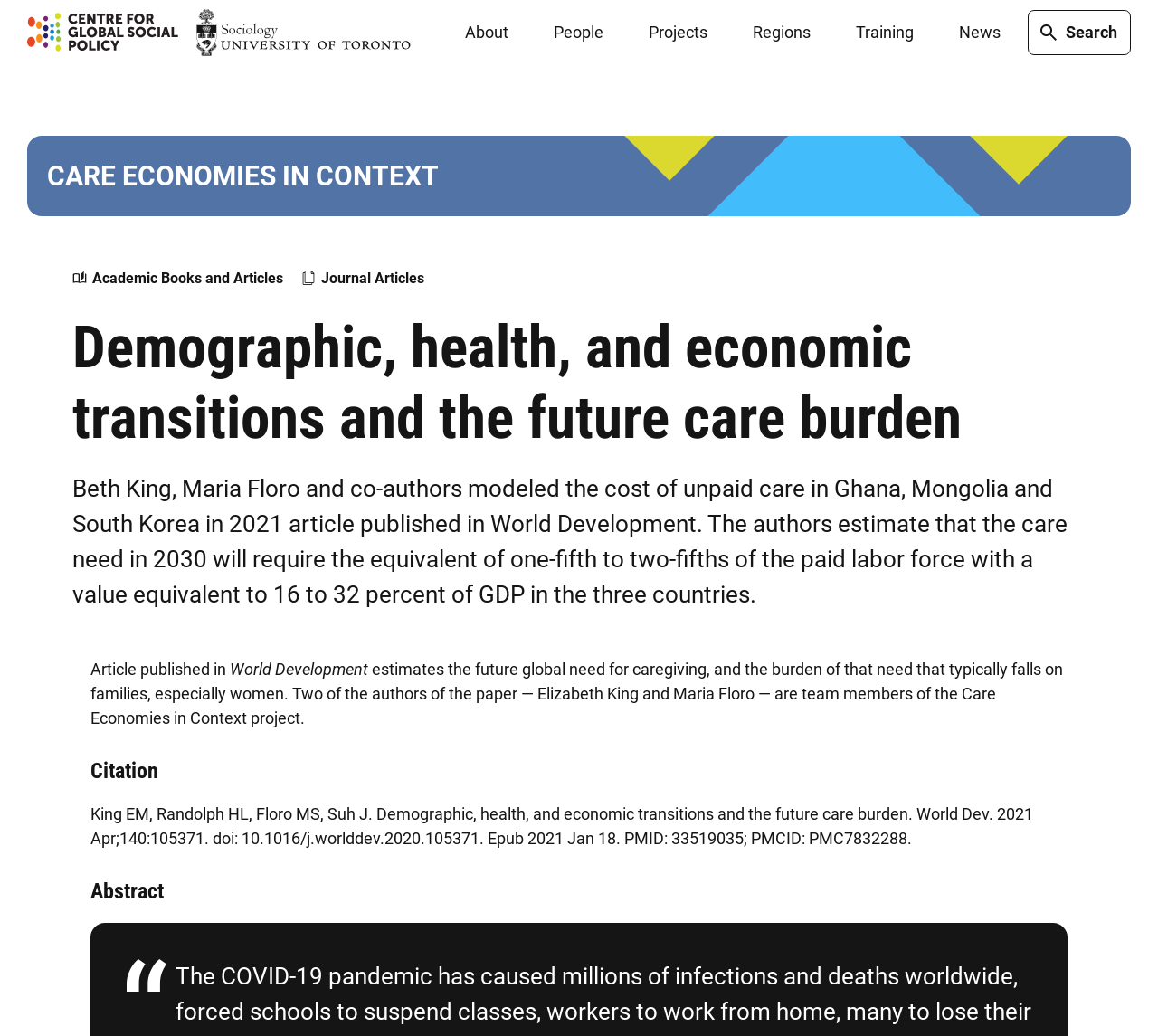Identify the primary heading of the webpage and provide its text.

Demographic, health, and economic transitions and the future care burden